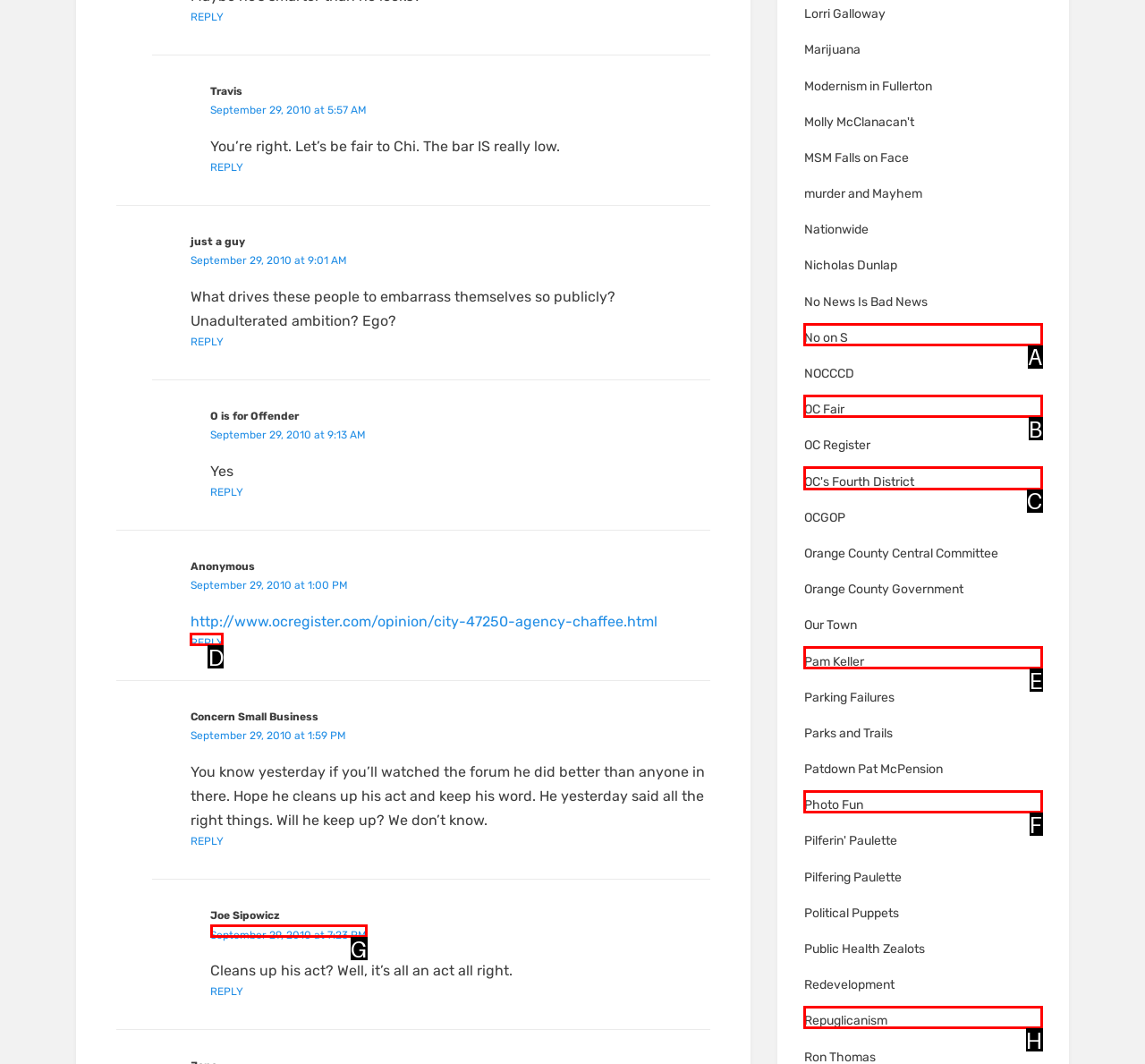Select the correct UI element to complete the task: Reply to Anonymous
Please provide the letter of the chosen option.

D